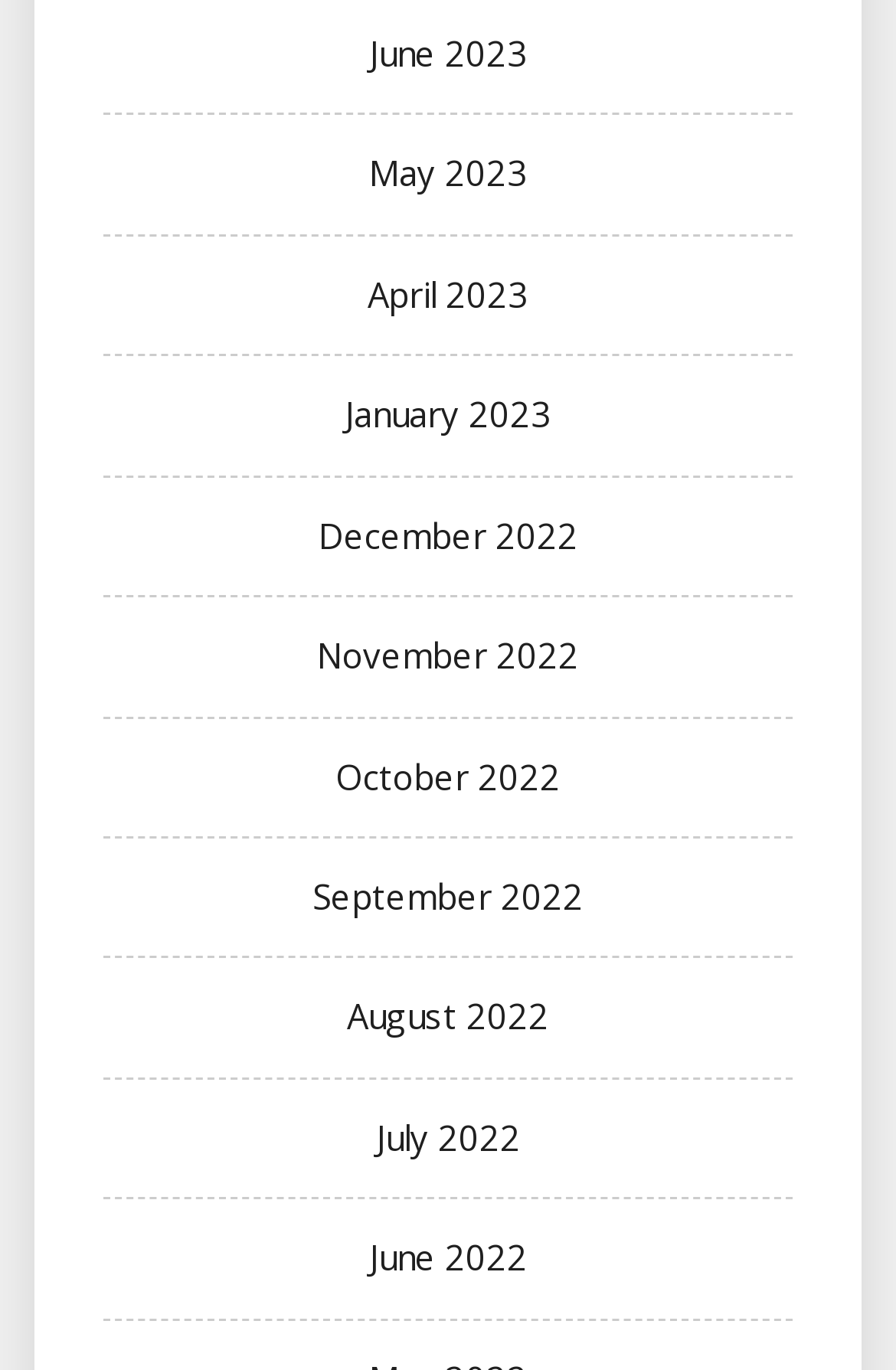Analyze the image and give a detailed response to the question:
What are the months listed on the webpage?

By examining the links on the webpage, I noticed a series of month names from 2022 to 2023, including June 2023, May 2023, April 2023, and so on. These links are arranged in a vertical order, suggesting a chronological sequence.